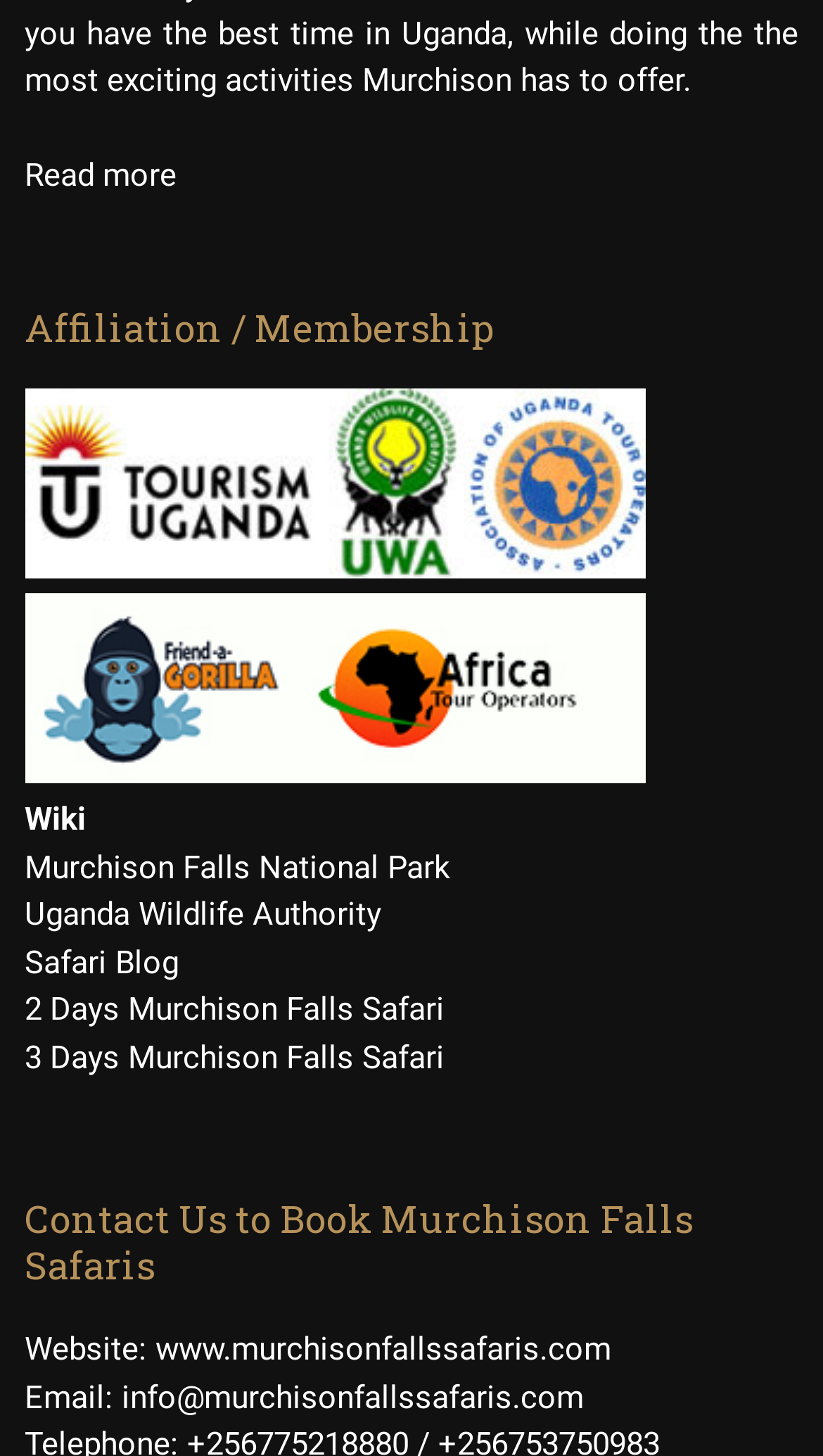Identify the bounding box of the UI element described as follows: "Murchison Falls National Park". Provide the coordinates as four float numbers in the range of 0 to 1 [left, top, right, bottom].

[0.03, 0.583, 0.548, 0.609]